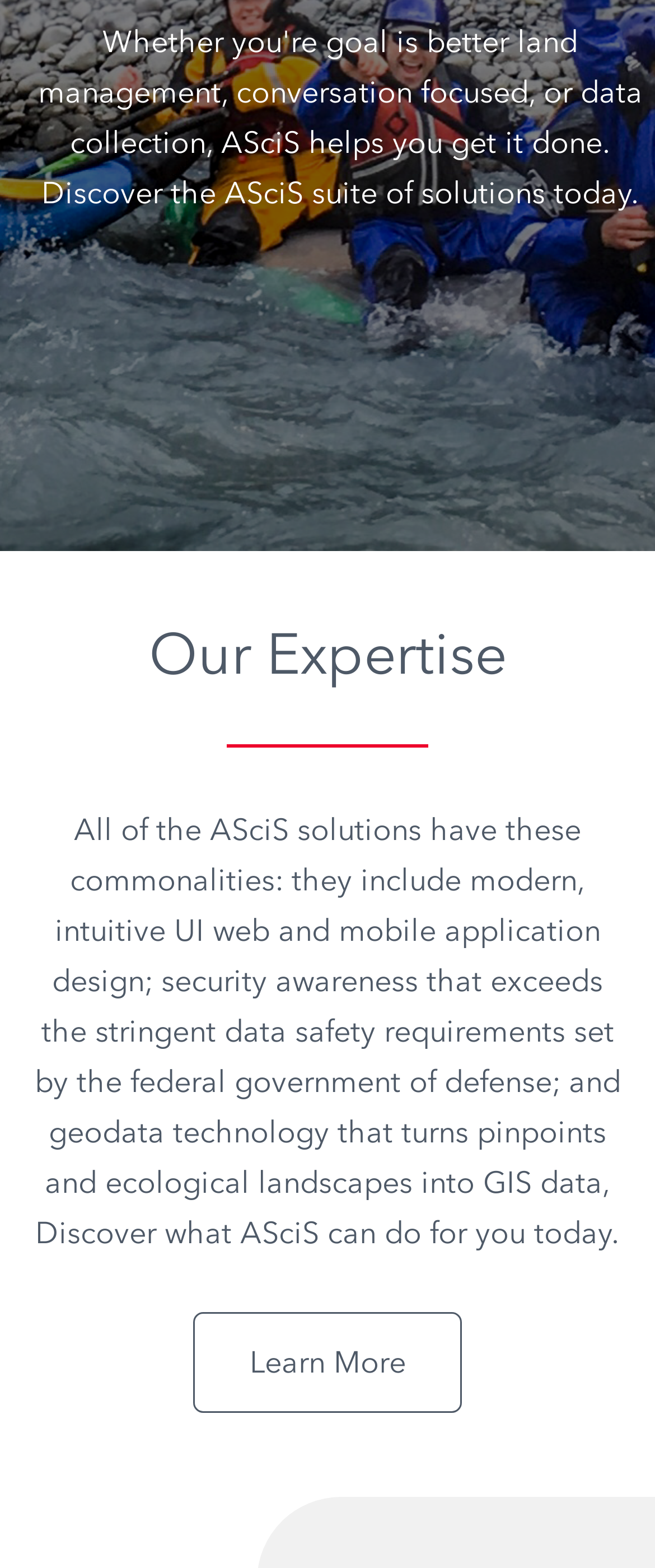Using the webpage screenshot, find the UI element described by Contact. Provide the bounding box coordinates in the format (top-left x, top-left y, bottom-right x, bottom-right y), ensuring all values are floating point numbers between 0 and 1.

[0.051, 0.184, 0.949, 0.236]